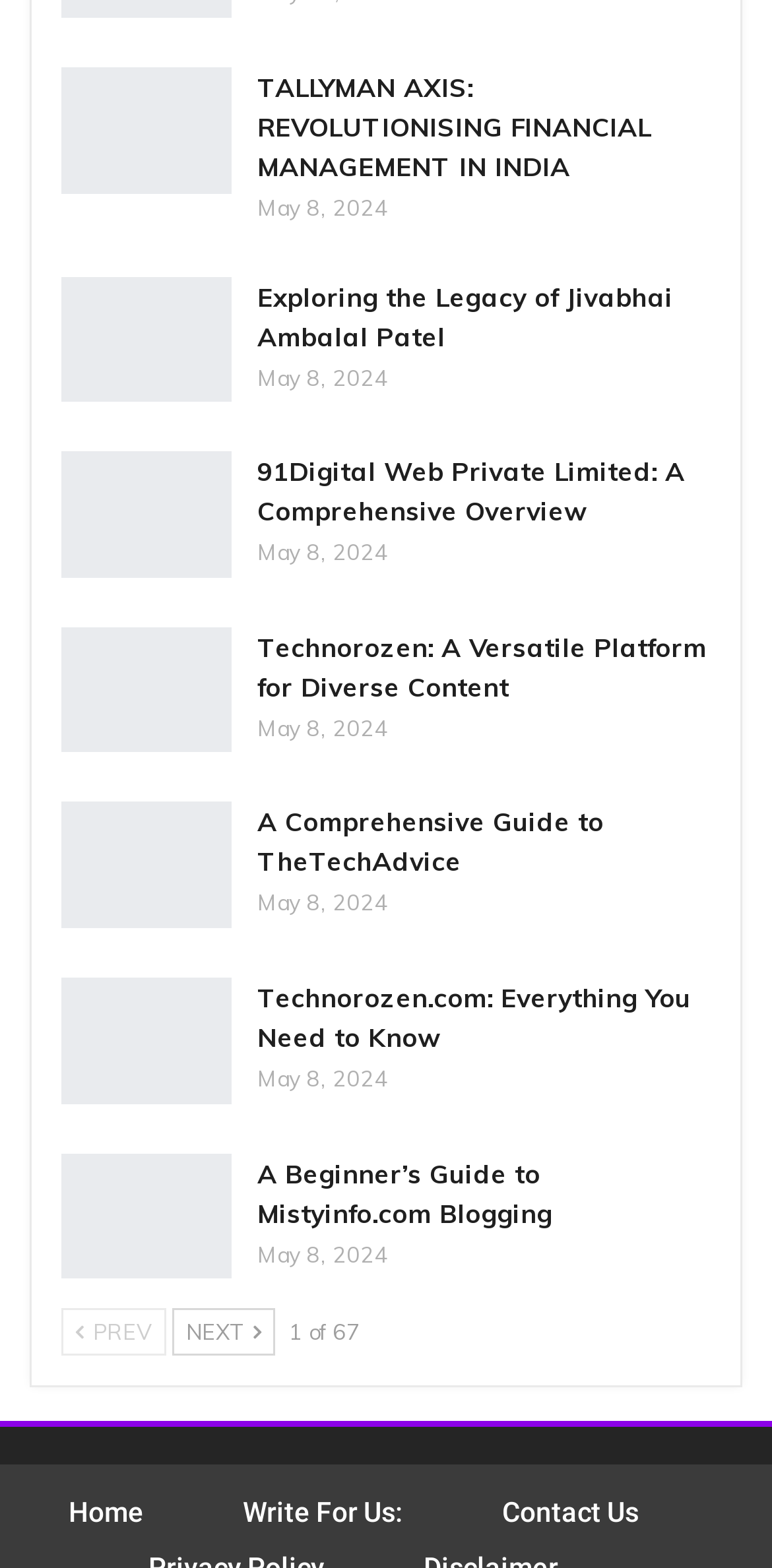Using the provided description: "Write For us:", find the bounding box coordinates of the corresponding UI element. The output should be four float numbers between 0 and 1, in the format [left, top, right, bottom].

[0.314, 0.954, 0.522, 0.974]